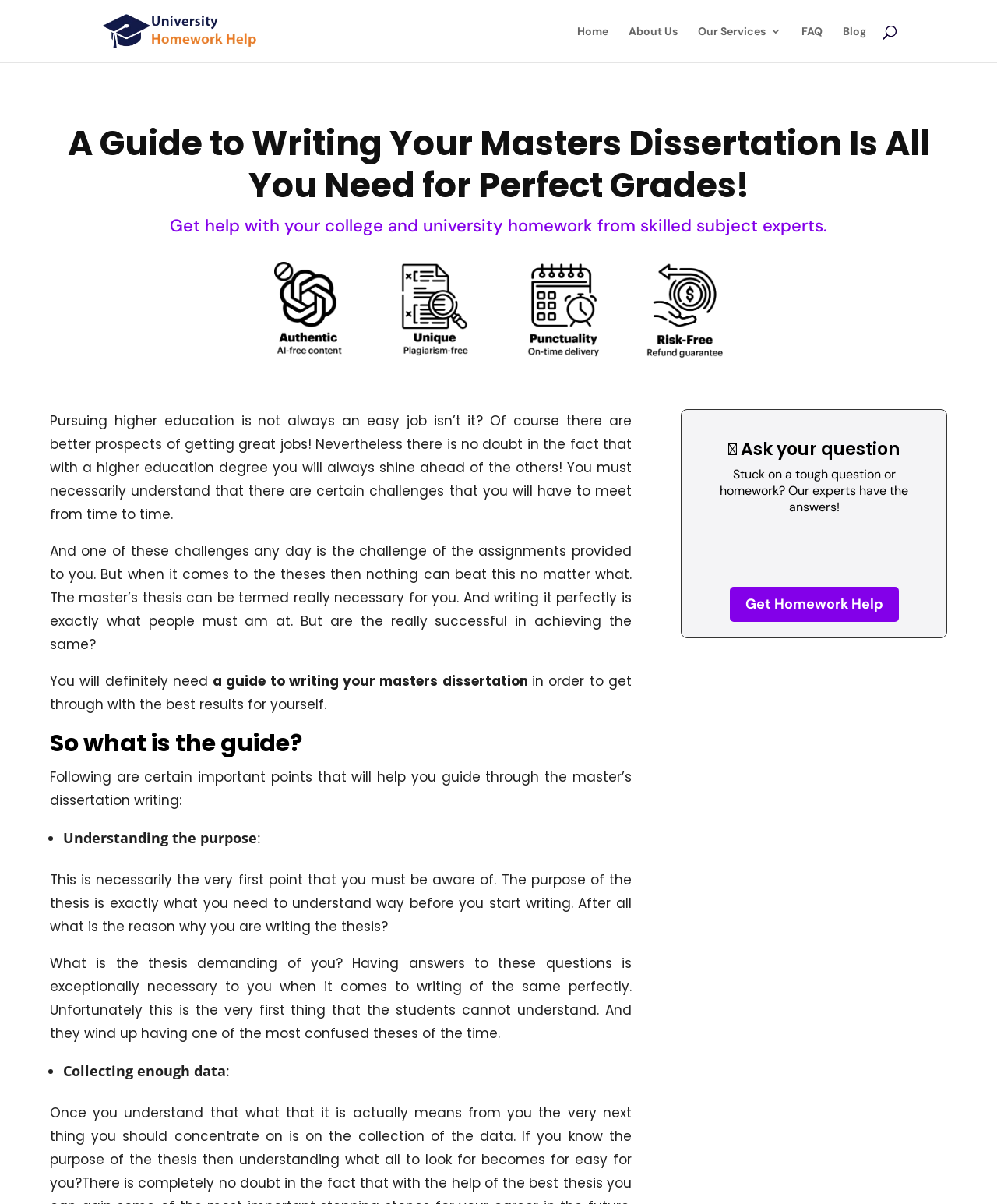Can you extract the primary headline text from the webpage?

A Guide to Writing Your Masters Dissertation Is All You Need for Perfect Grades!